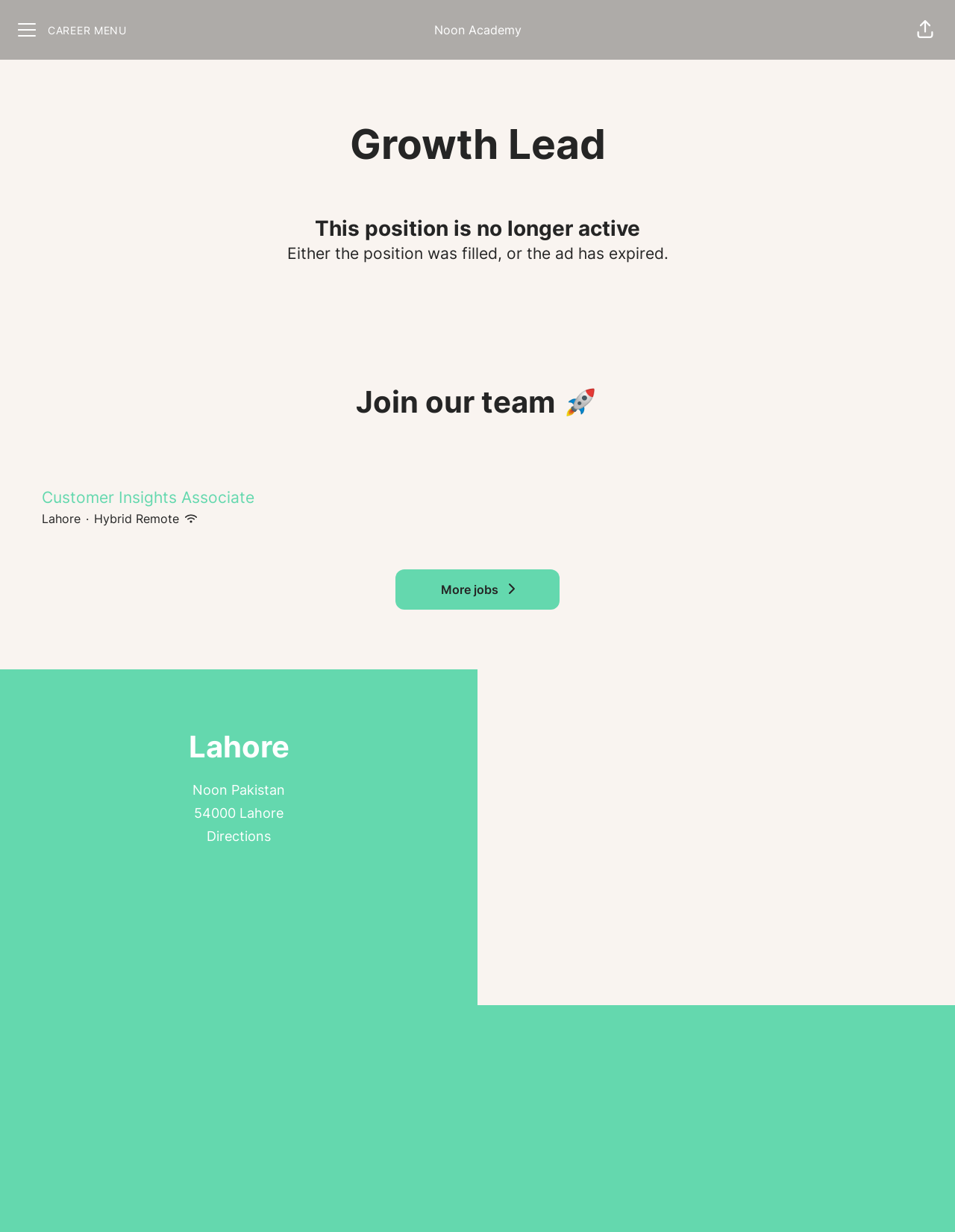Provide a thorough summary of the webpage.

The webpage appears to be a job posting page for a Growth Lead position at Noon Academy. At the top of the page, there is a header section with a "CAREER MENU" button on the left, a "Noon Academy" link in the center, and a "Share page" button on the right. 

Below the header, there are three headings: "Growth Lead", "This position is no longer active", and "Join our team 🚀". The second heading is accompanied by a static text that explains the position is no longer available. 

On the left side of the page, there is a job posting section that lists a "Customer Insights Associate" position in Lahore, with a hybrid remote work arrangement. The job title is followed by a link to more job postings. 

On the right side of the page, there is a section that displays the location of the job, which is Lahore, Pakistan, with a postal code of 54000. There is also a "Directions" link below the location information.